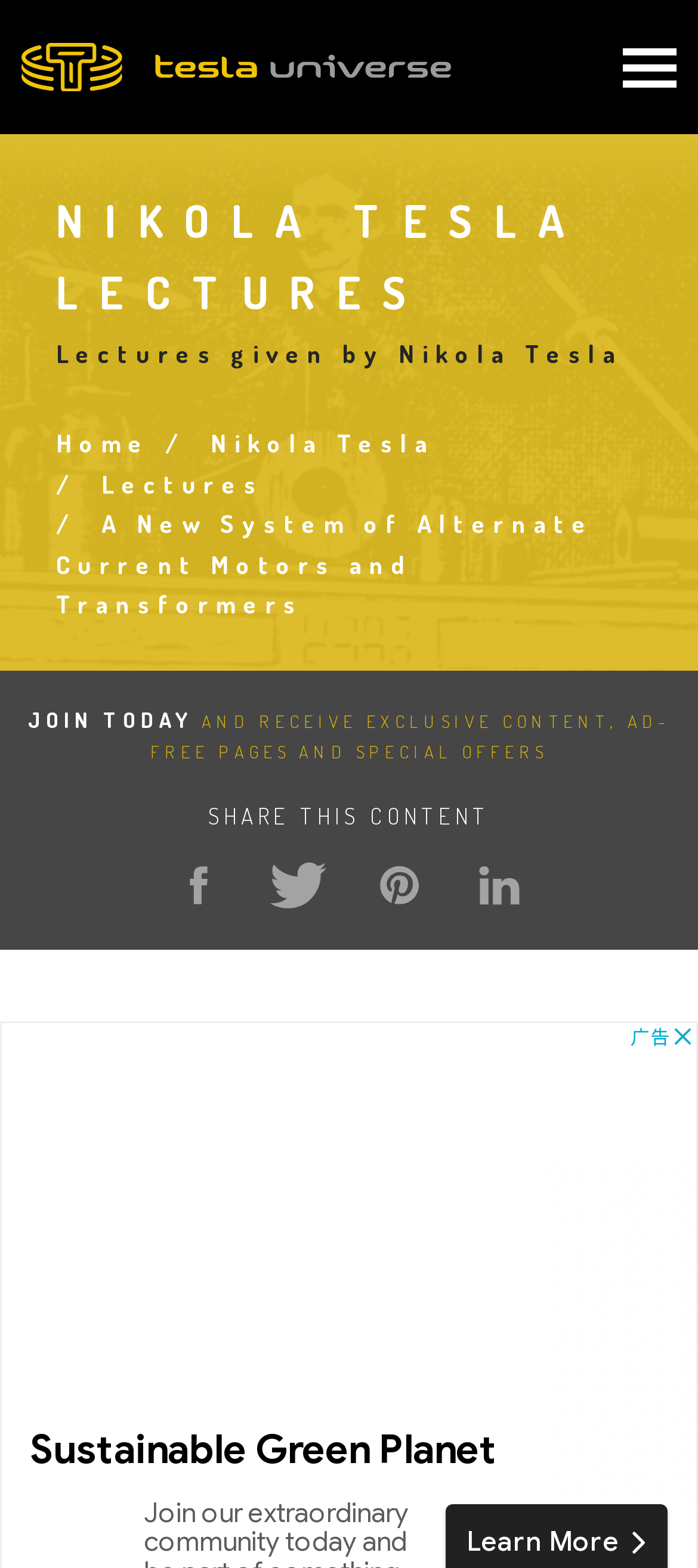What is the purpose of the 'JOIN TODAY' link?
Examine the screenshot and reply with a single word or phrase.

To receive exclusive content